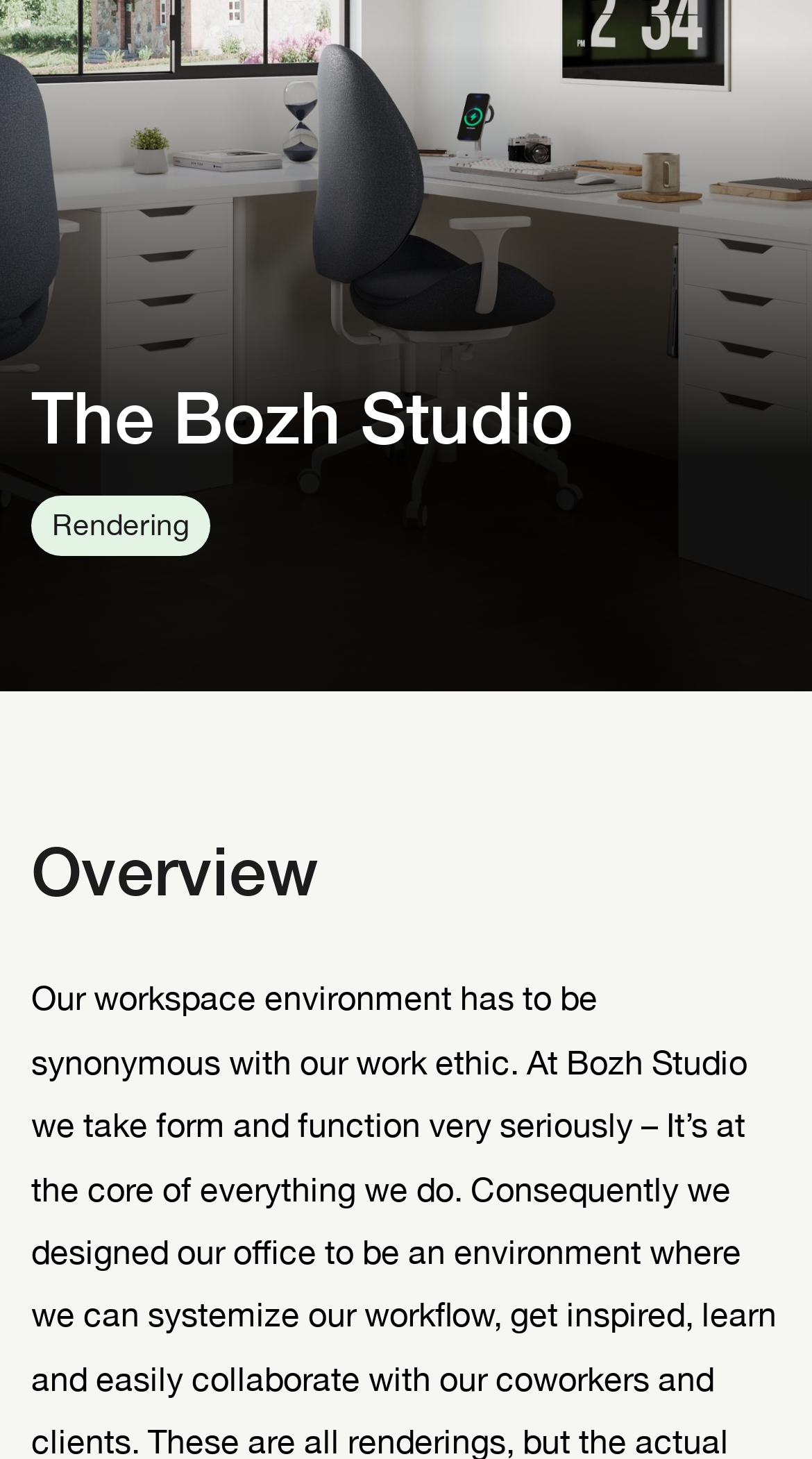Determine the bounding box coordinates of the UI element that matches the following description: "Phoenix". The coordinates should be four float numbers between 0 and 1 in the format [left, top, right, bottom].

[0.51, 0.32, 0.649, 0.36]